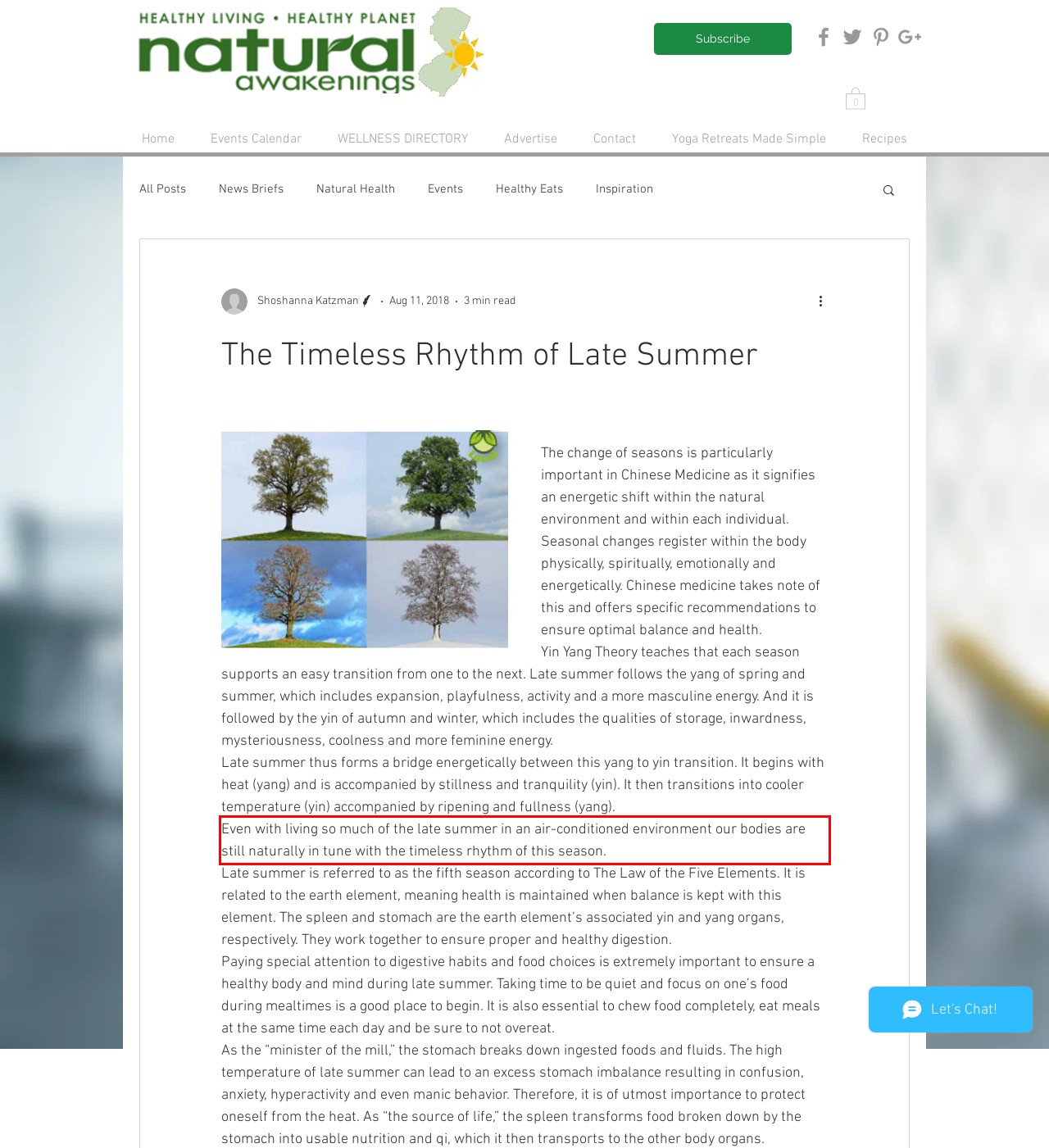Identify the text inside the red bounding box on the provided webpage screenshot by performing OCR.

Even with living so much of the late summer in an air-conditioned environment our bodies are still naturally in tune with the timeless rhythm of this season.